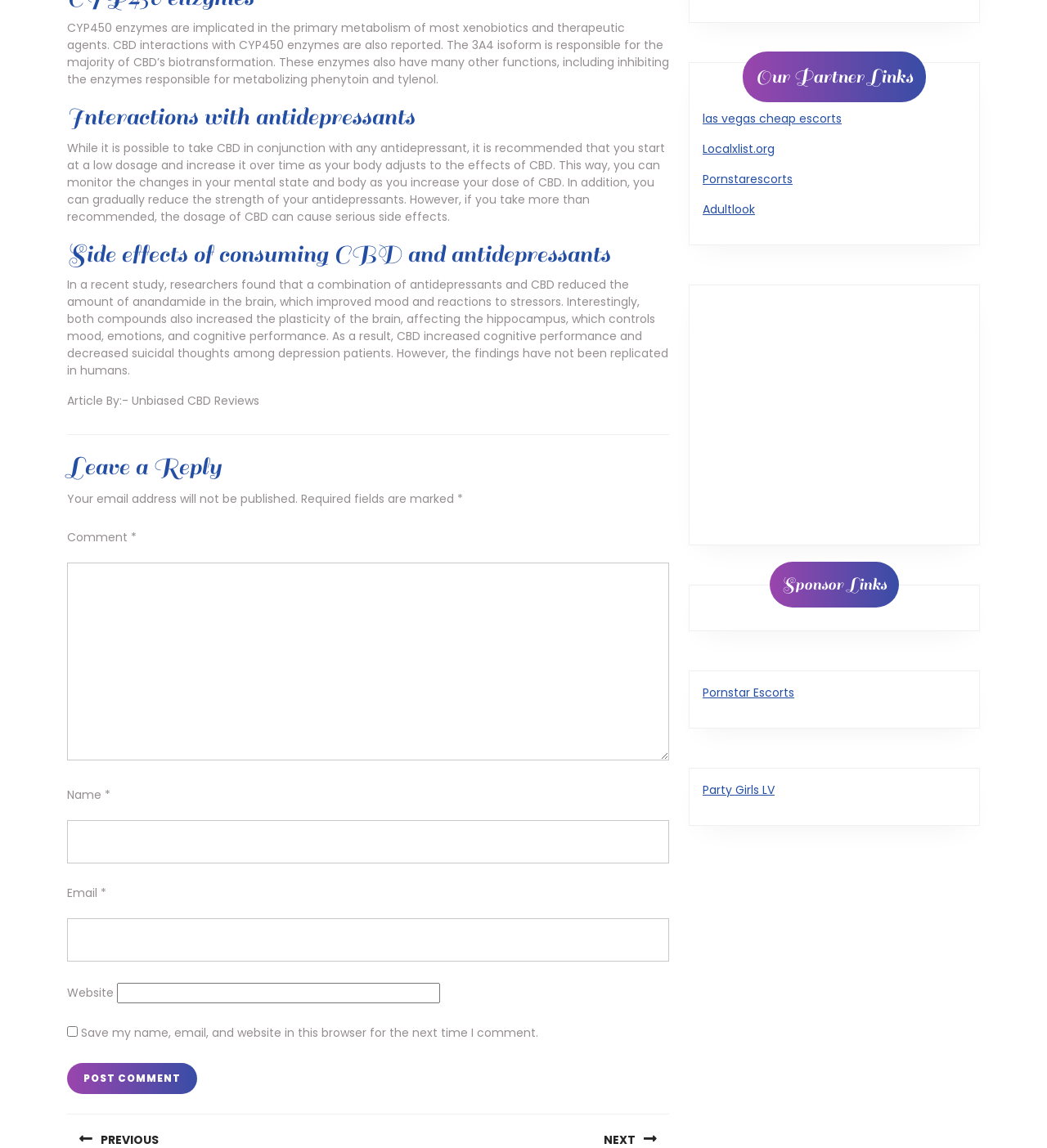What is the purpose of the textbox labeled 'Comment'?
Please provide a single word or phrase answer based on the image.

leave a reply